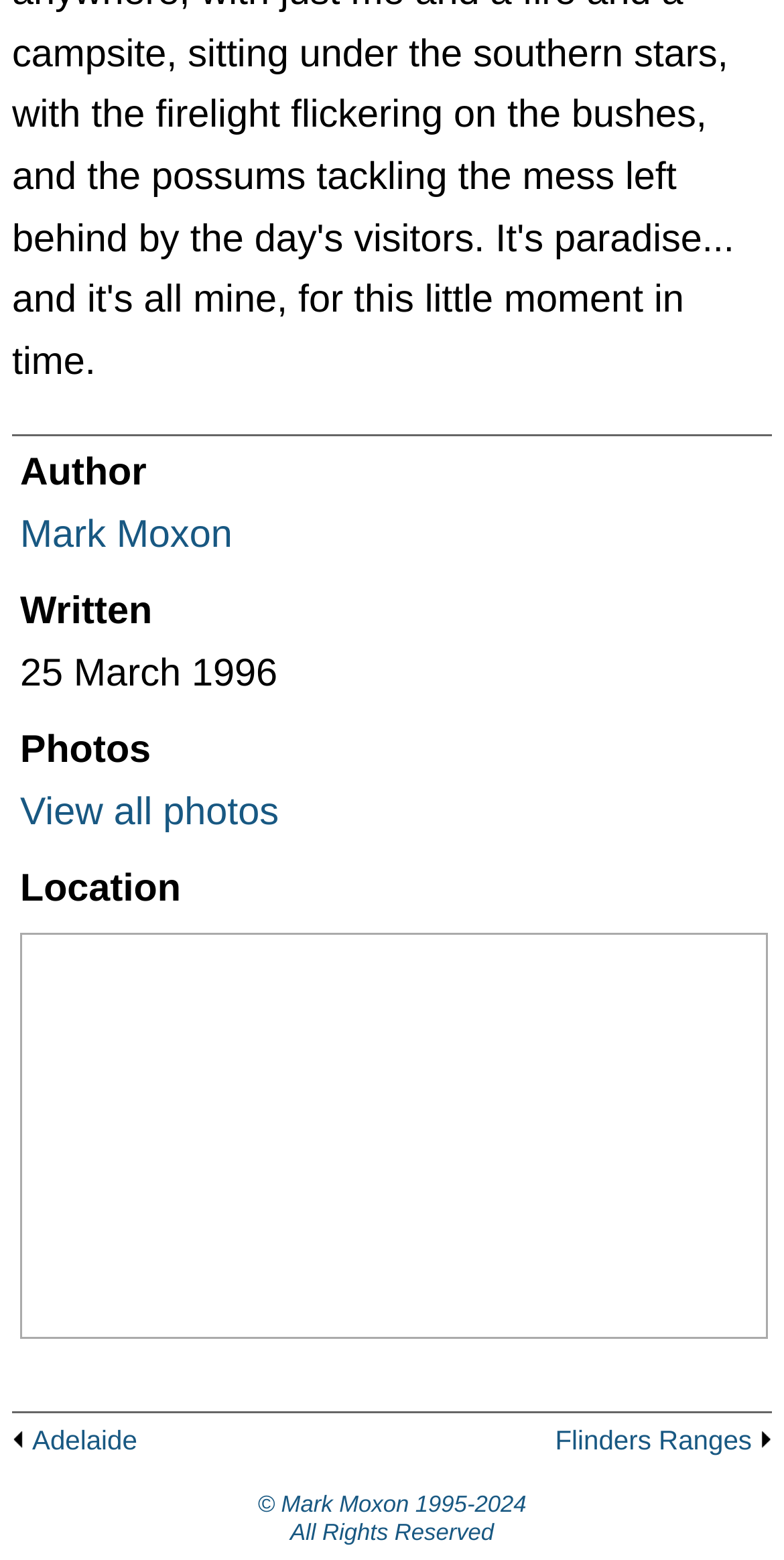When was this article written?
Kindly give a detailed and elaborate answer to the question.

The date of the article can be found in the list item 'The date this article was written' where it says 'Written' followed by a time element showing the date '25 March 1996'.